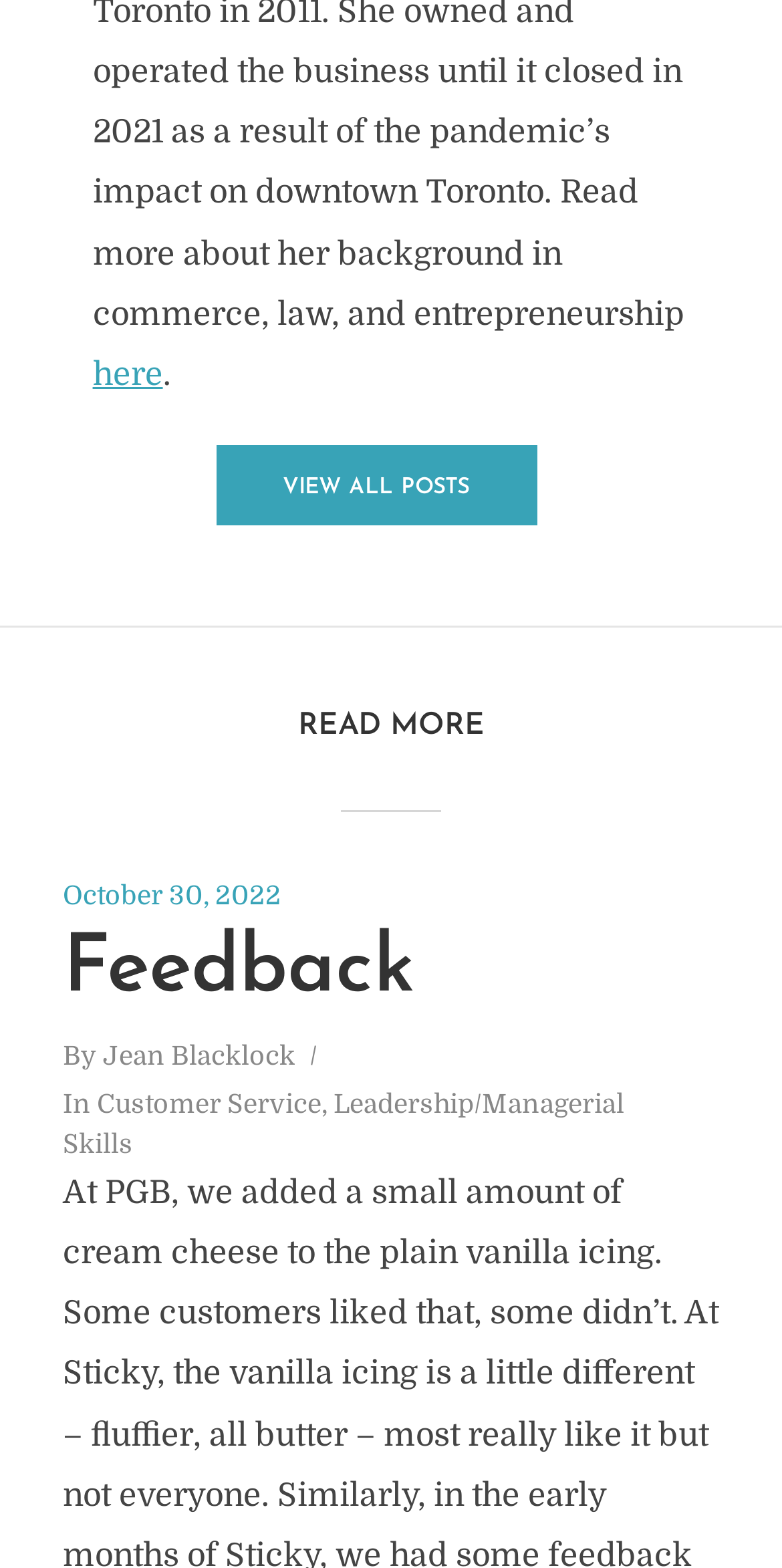Using the details in the image, give a detailed response to the question below:
What is the date of the latest post?

I found the date of the latest post by looking at the header section of the webpage, where it says 'October 30, 2022' in a static text element.